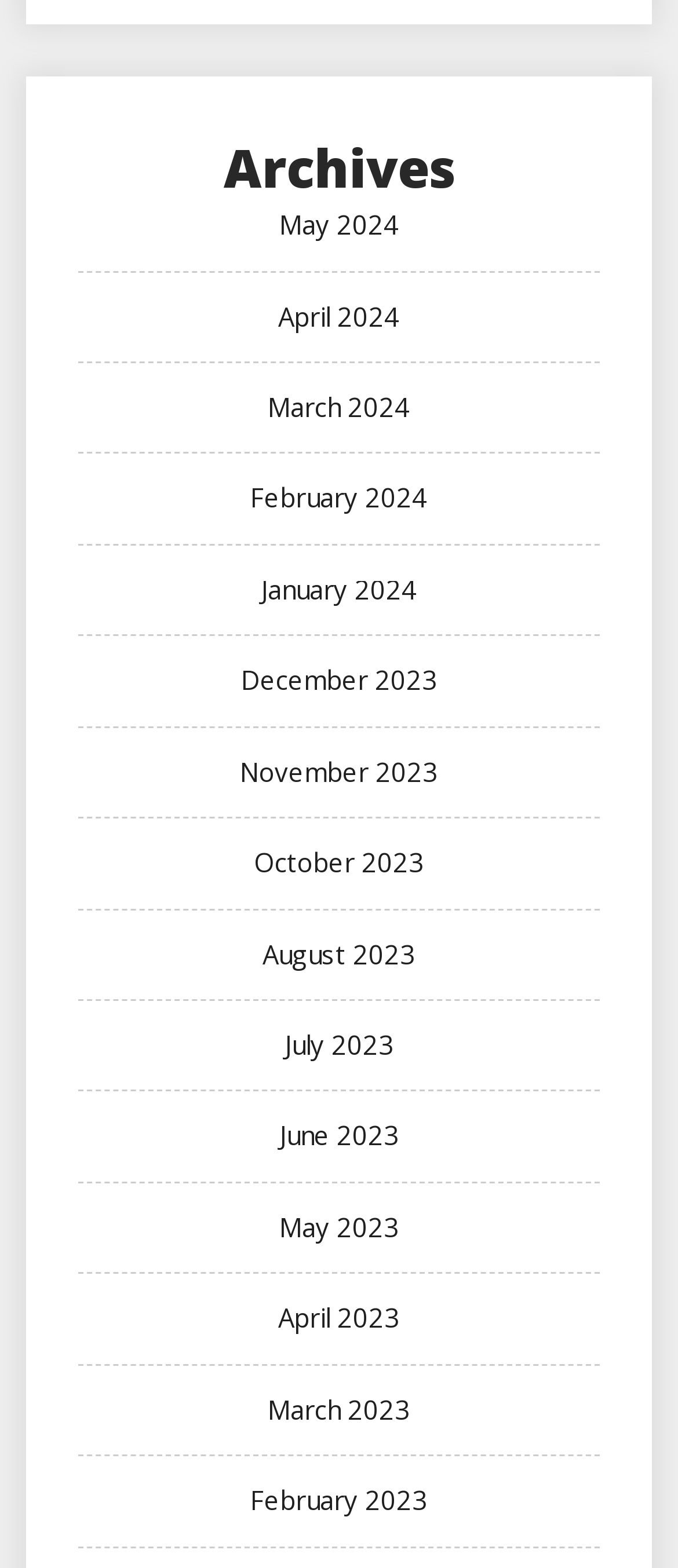What is the earliest month listed?
From the image, respond with a single word or phrase.

May 2023